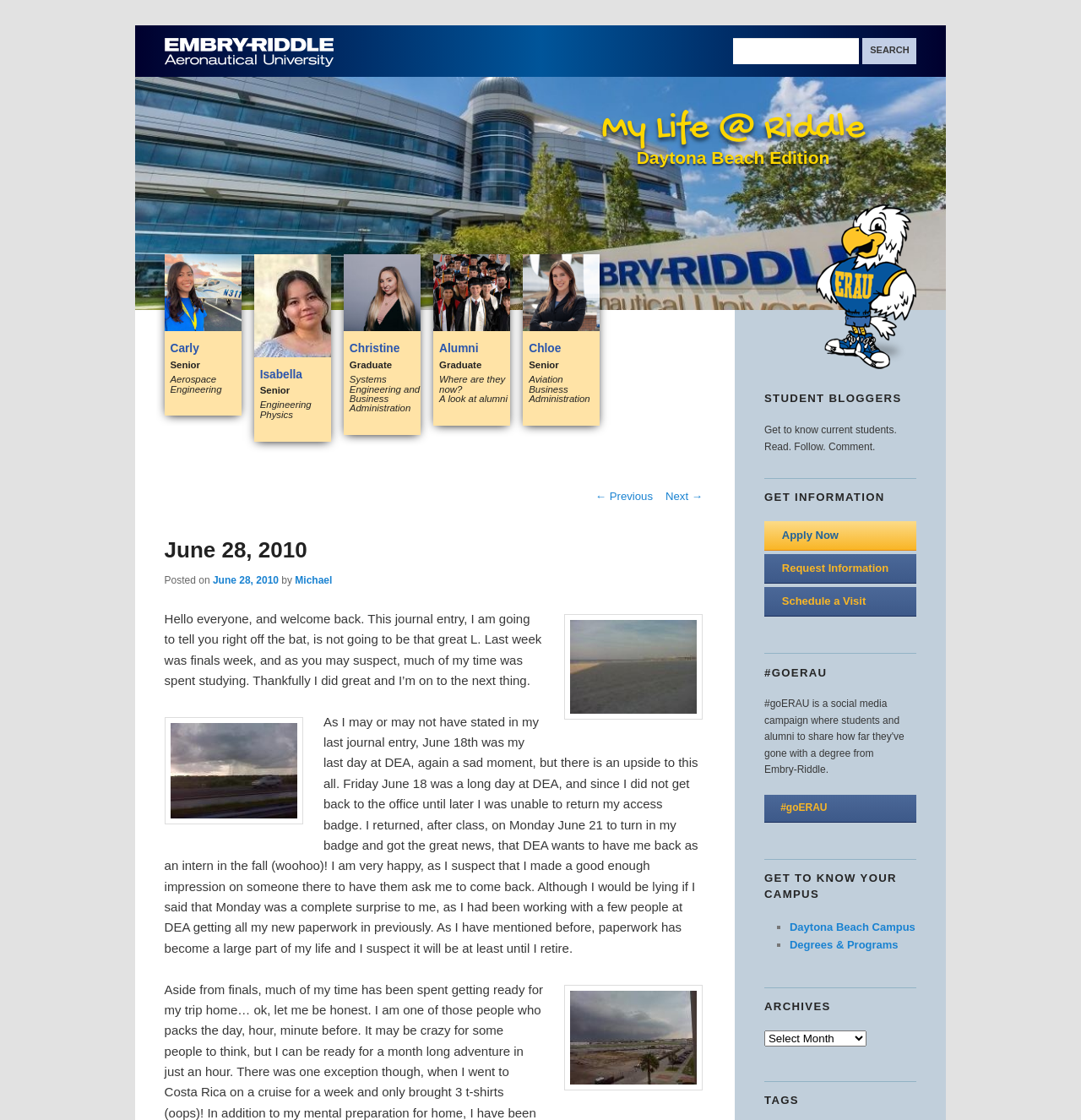Locate the bounding box coordinates of the area where you should click to accomplish the instruction: "Apply to Embry-Riddle Aeronautical University".

[0.707, 0.465, 0.848, 0.492]